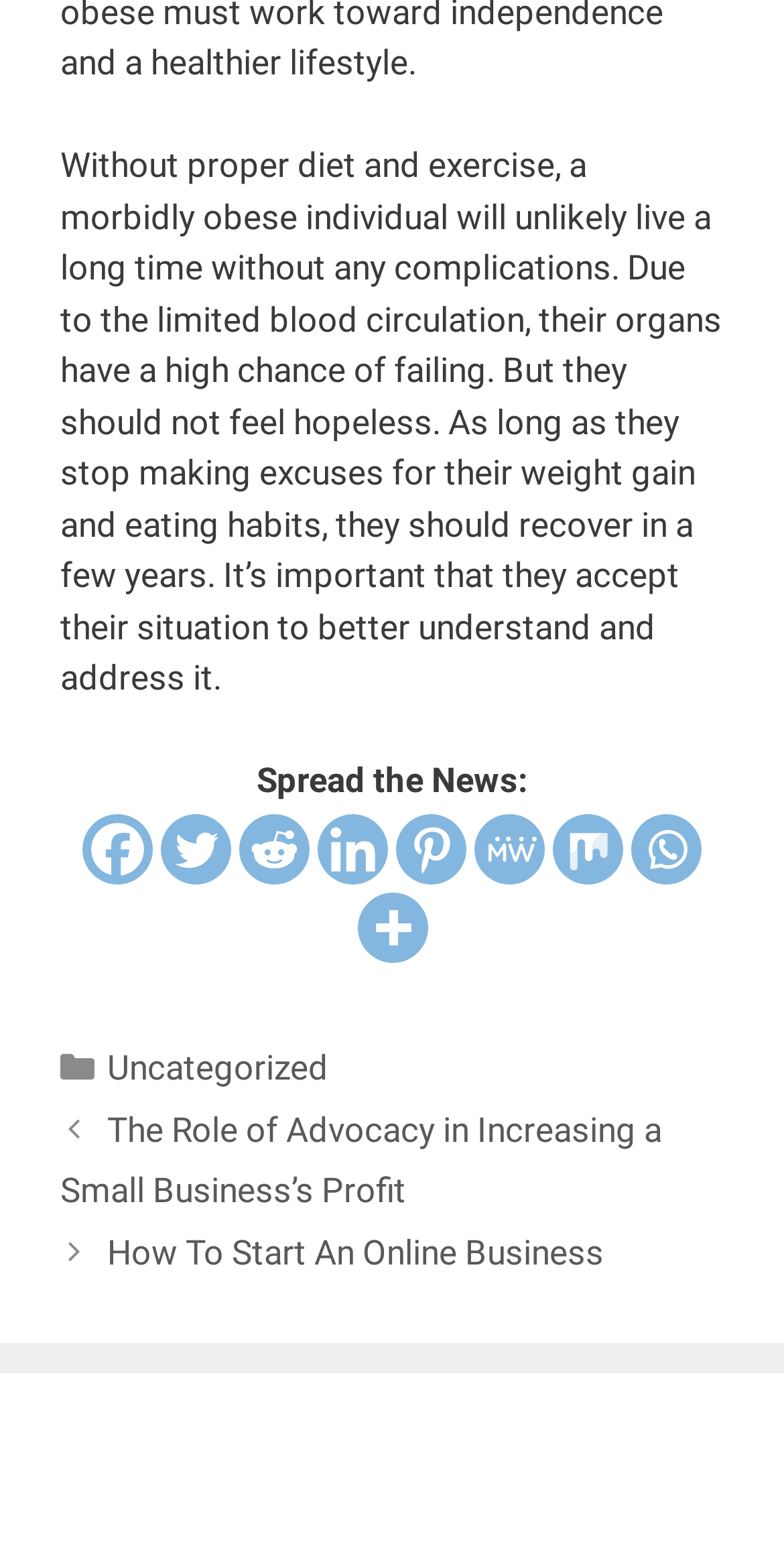Identify the coordinates of the bounding box for the element described below: "aria-label="Mix" title="Mix"". Return the coordinates as four float numbers between 0 and 1: [left, top, right, bottom].

[0.705, 0.523, 0.795, 0.568]